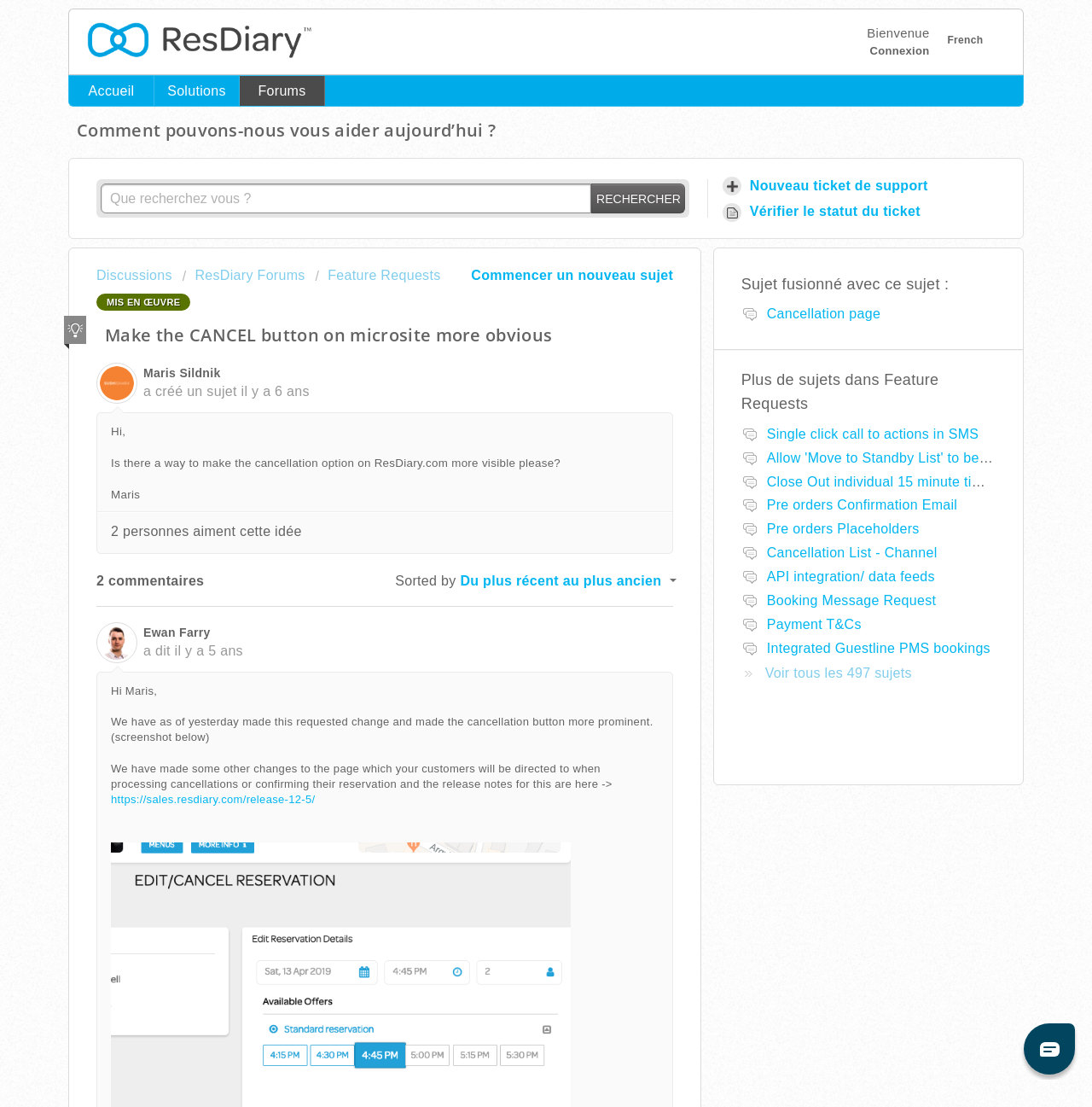Find the bounding box coordinates for the area that must be clicked to perform this action: "Create a new ticket".

[0.66, 0.156, 0.856, 0.179]